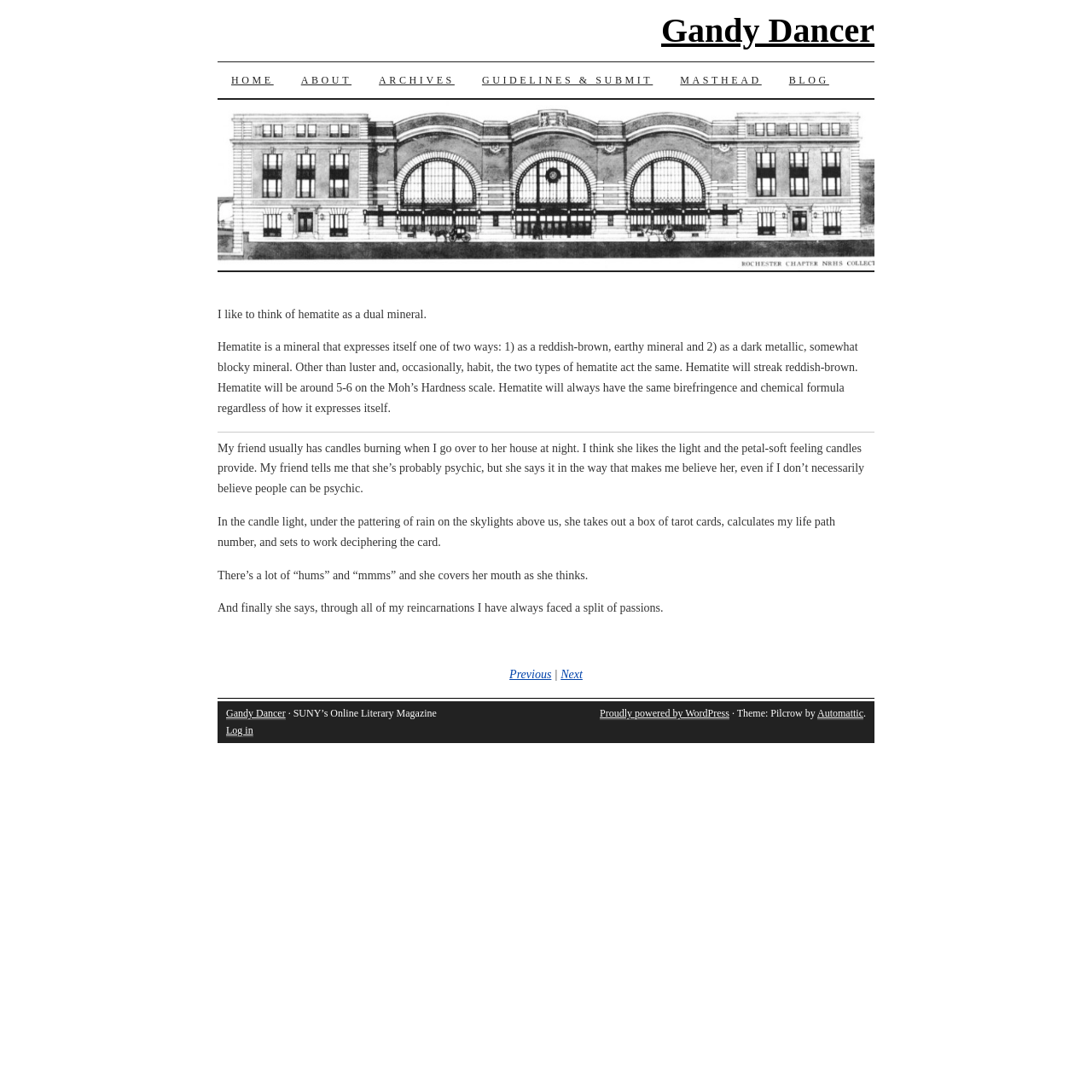Can you find the bounding box coordinates for the element that needs to be clicked to execute this instruction: "click the CONTACT US link"? The coordinates should be given as four float numbers between 0 and 1, i.e., [left, top, right, bottom].

None